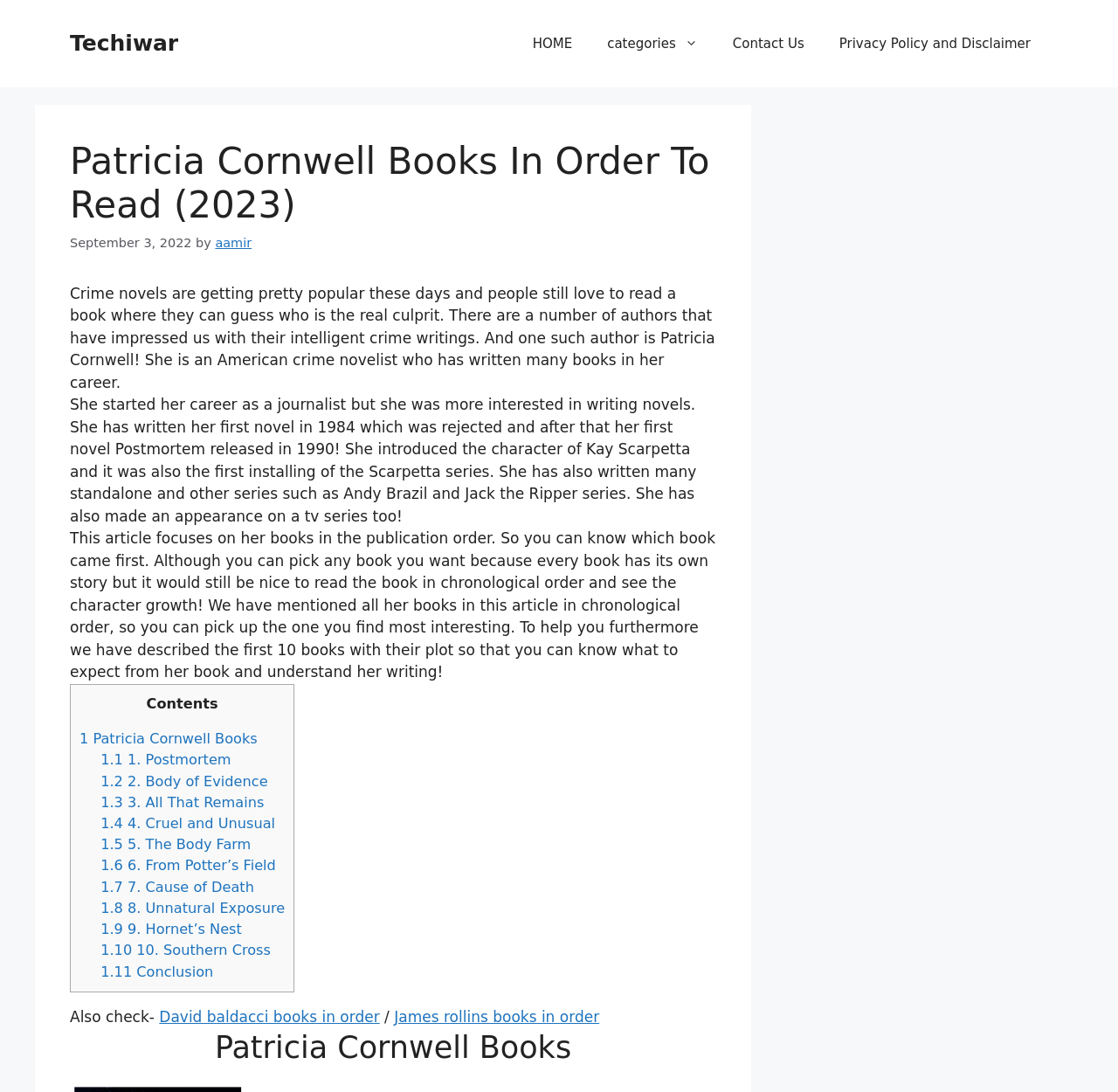Look at the image and give a detailed response to the following question: What is Patricia Cornwell's profession?

According to the webpage, Patricia Cornwell is an American crime novelist who has written many books in her career. She started her career as a journalist but was more interested in writing novels.